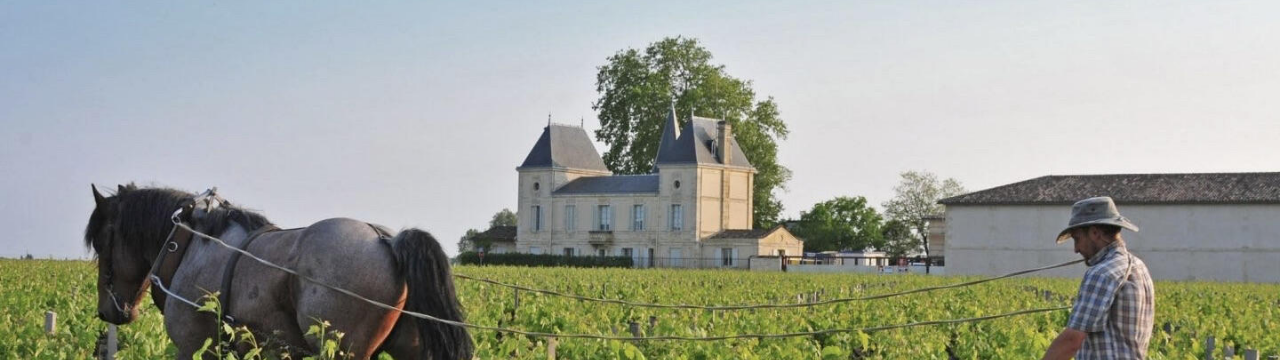What is the architectural style of Château Margaux?
Answer briefly with a single word or phrase based on the image.

elegant towers and large windows